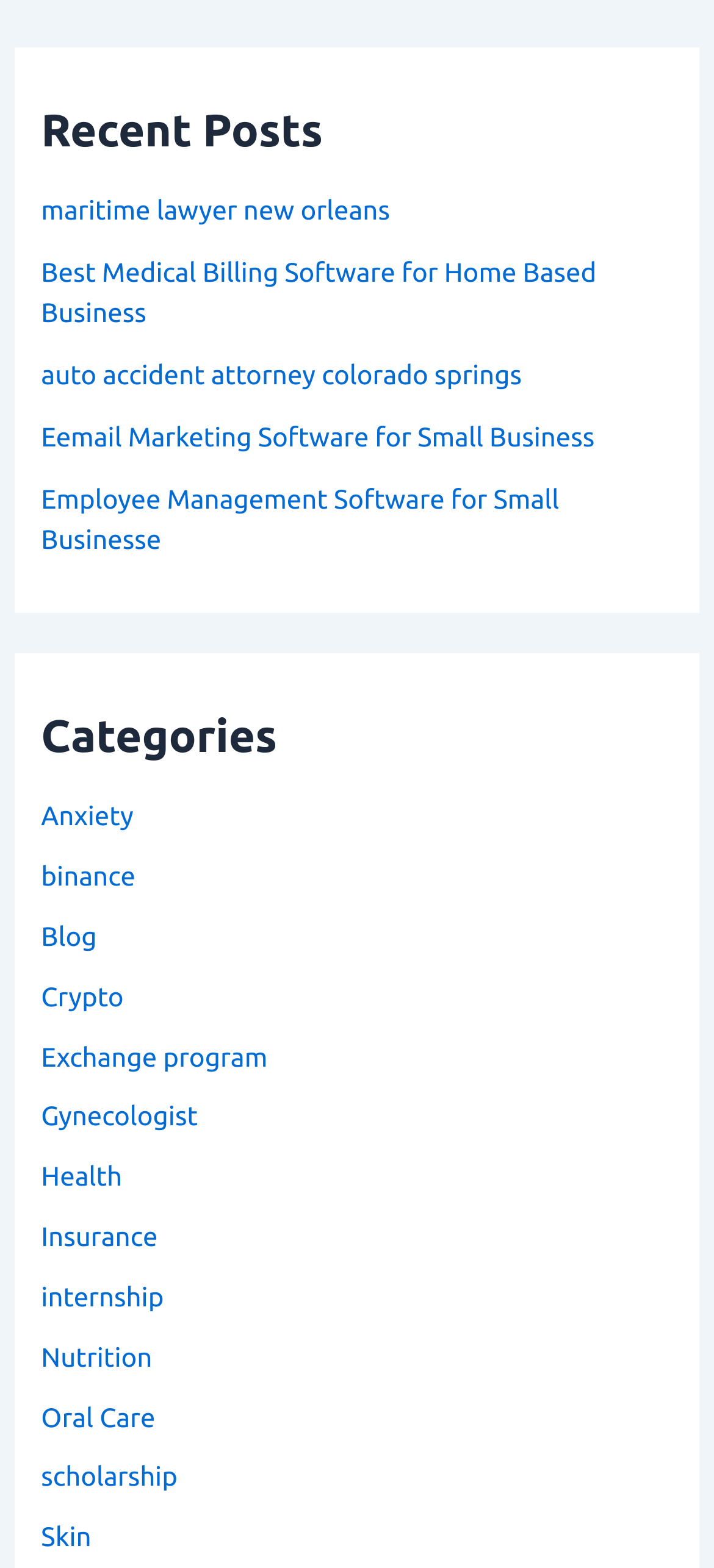Determine the bounding box coordinates of the element's region needed to click to follow the instruction: "check out oral care". Provide these coordinates as four float numbers between 0 and 1, formatted as [left, top, right, bottom].

[0.058, 0.893, 0.217, 0.913]